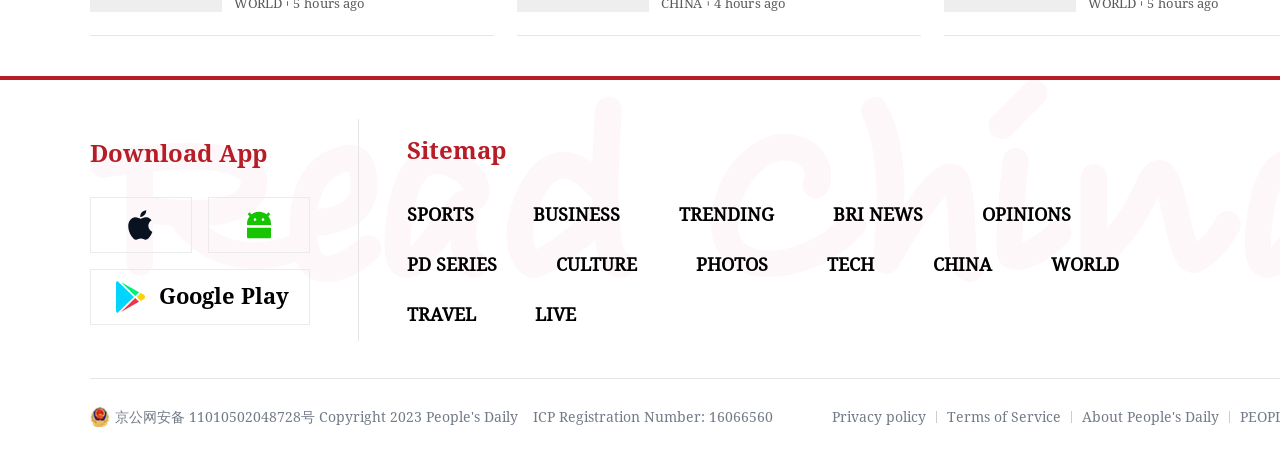Specify the bounding box coordinates of the area that needs to be clicked to achieve the following instruction: "Visit the homepage".

[0.07, 0.43, 0.15, 0.552]